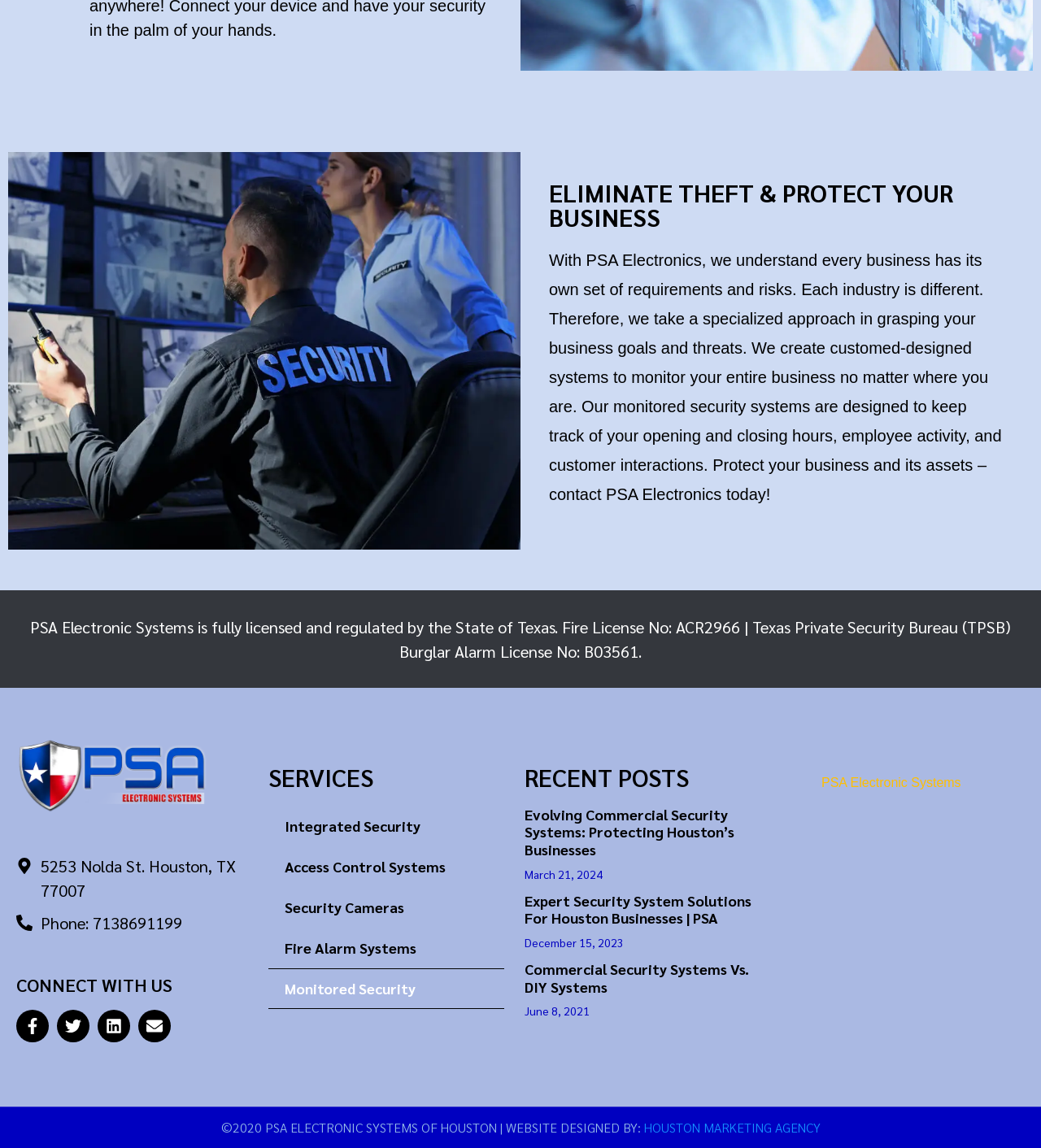Find the bounding box coordinates corresponding to the UI element with the description: "Phone: 7138691199". The coordinates should be formatted as [left, top, right, bottom], with values as floats between 0 and 1.

[0.016, 0.793, 0.246, 0.815]